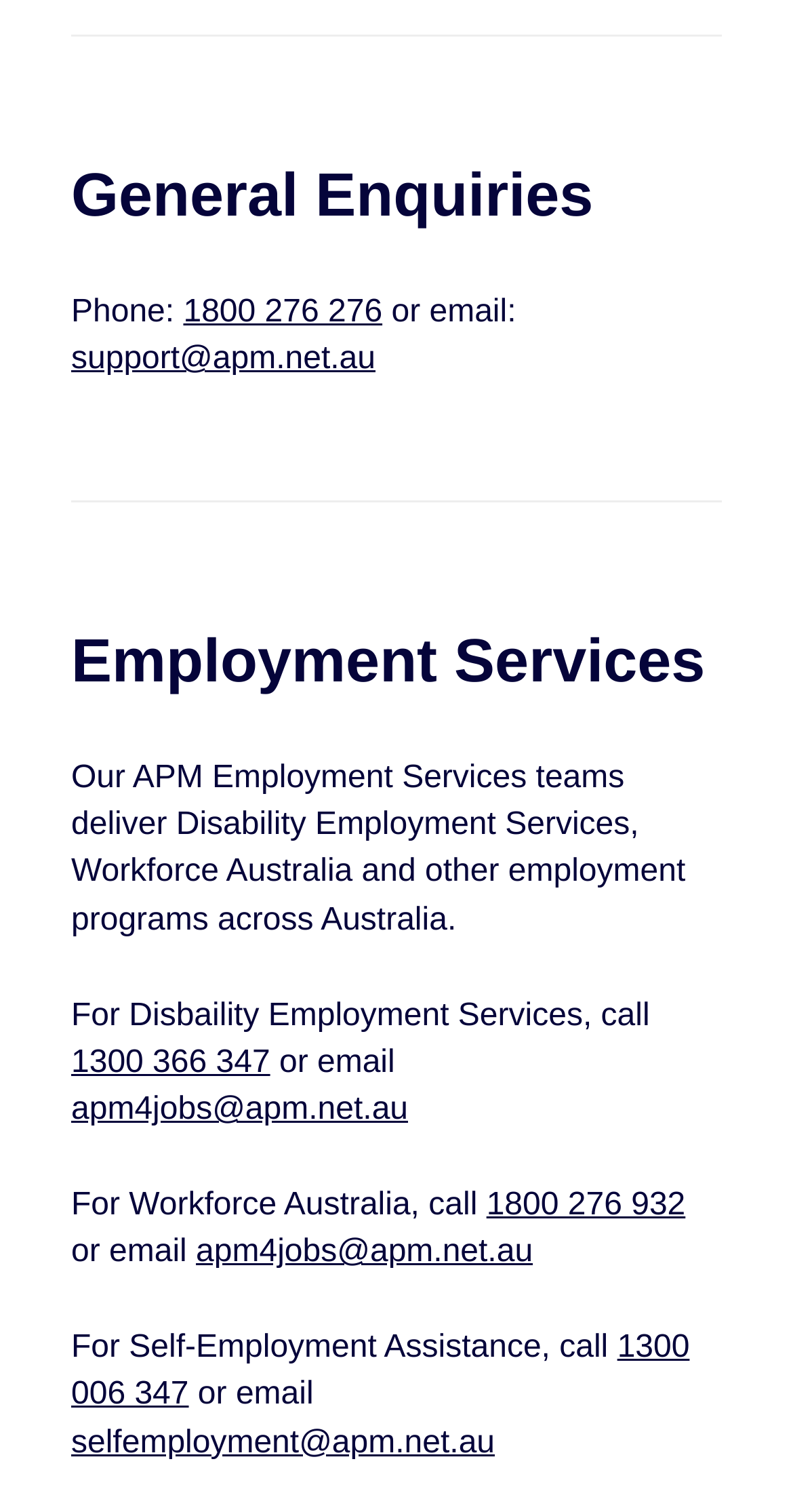Find the bounding box of the UI element described as follows: "apm4jobs@apm.net.au".

[0.09, 0.723, 0.515, 0.746]